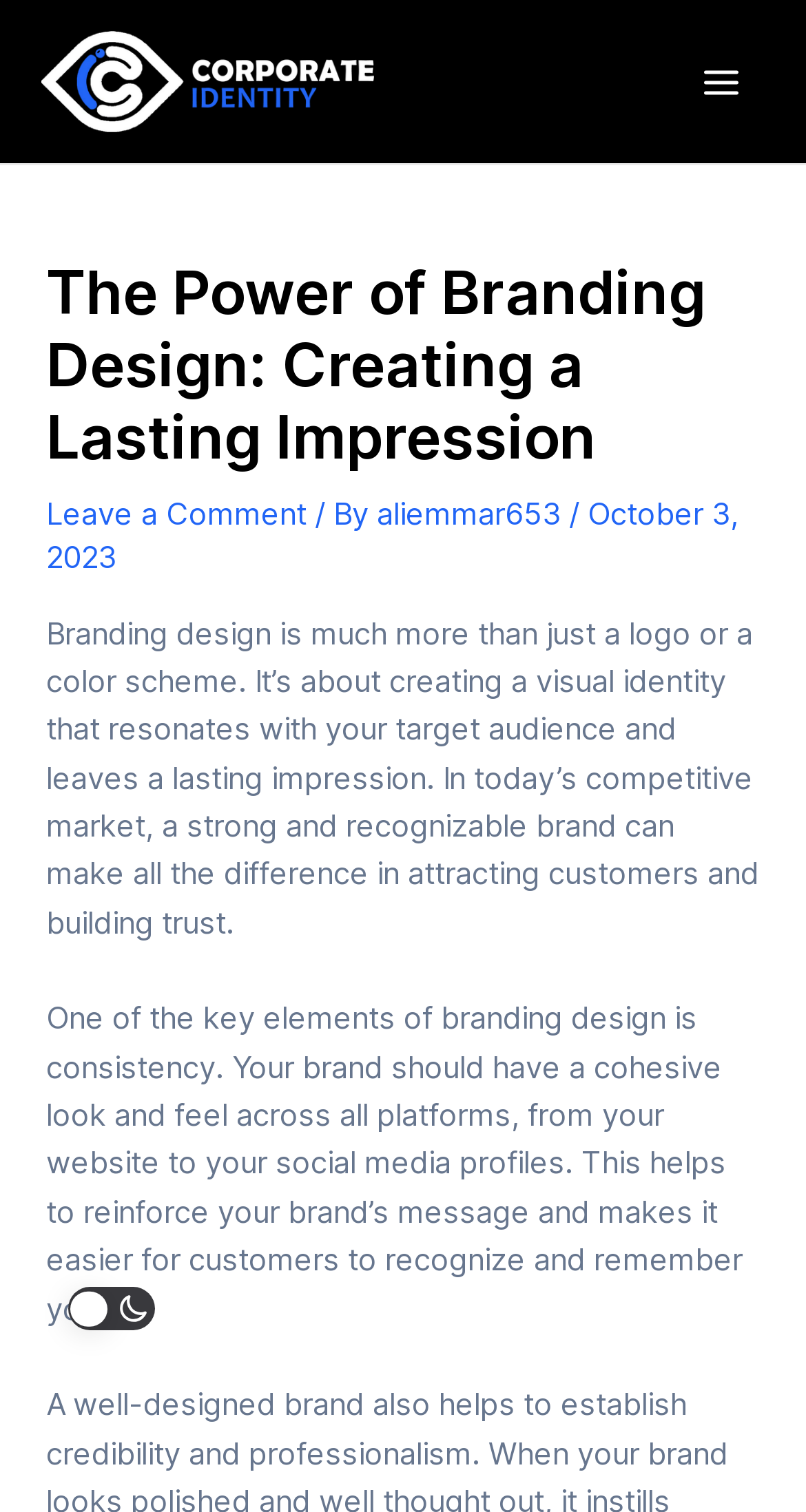Give a succinct answer to this question in a single word or phrase: 
What is the main topic of this webpage?

Branding design